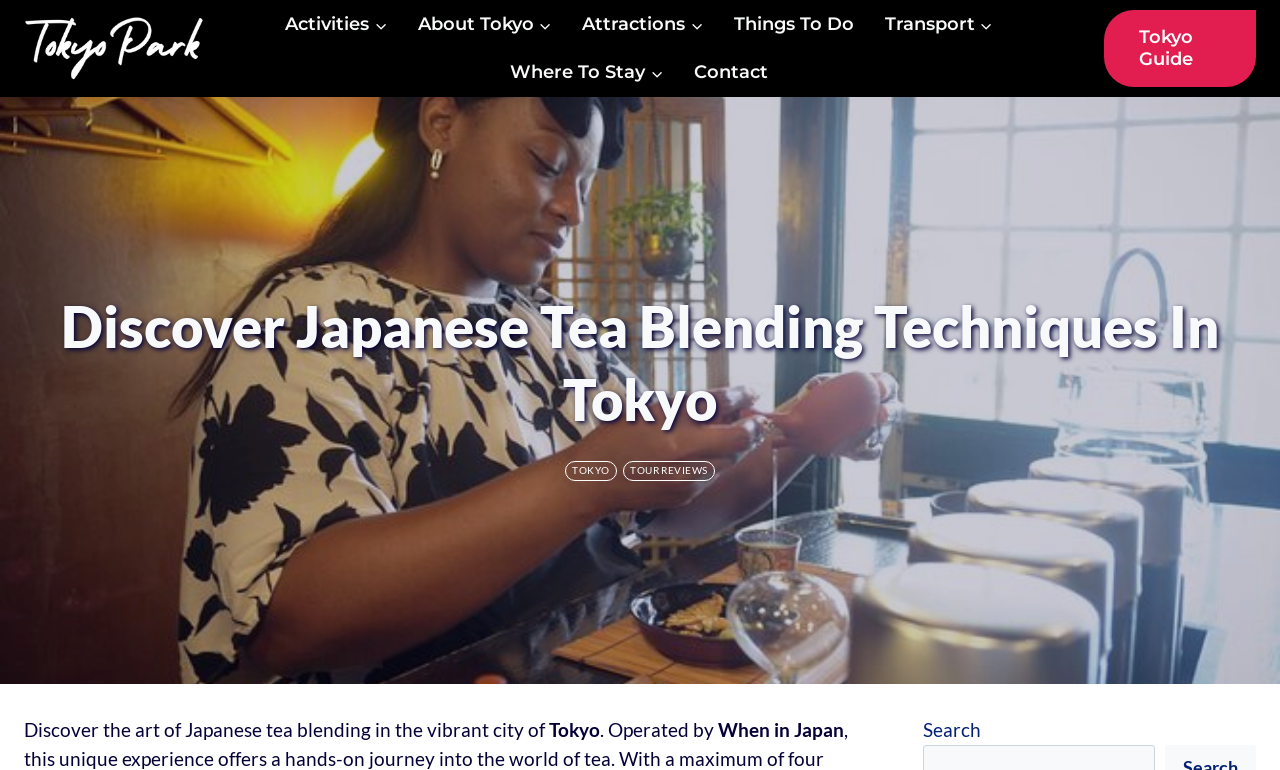Generate the text of the webpage's primary heading.

Discover Japanese Tea Blending Techniques In Tokyo